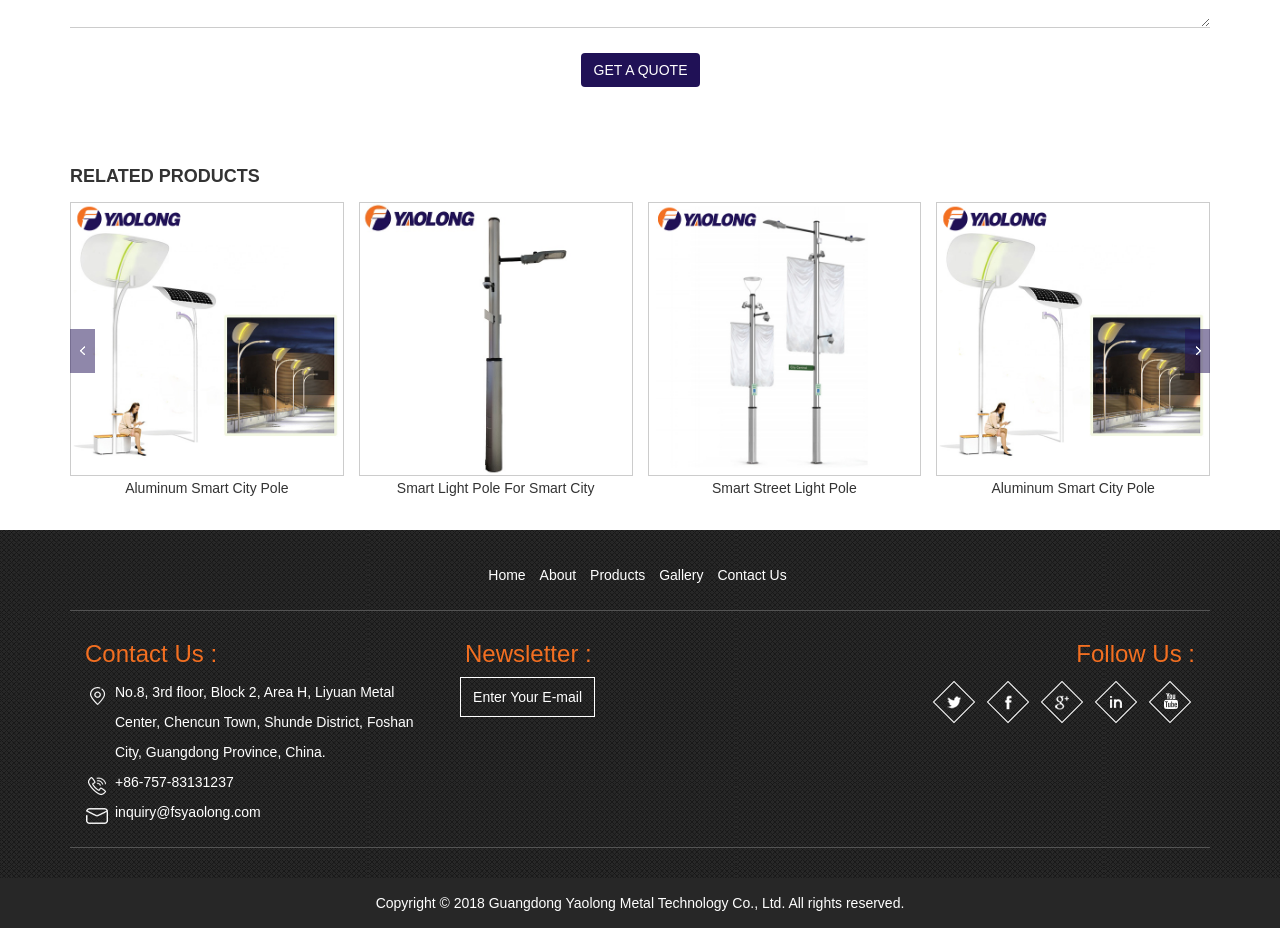Locate the bounding box coordinates of the clickable element to fulfill the following instruction: "Contact us". Provide the coordinates as four float numbers between 0 and 1 in the format [left, top, right, bottom].

[0.56, 0.611, 0.615, 0.628]